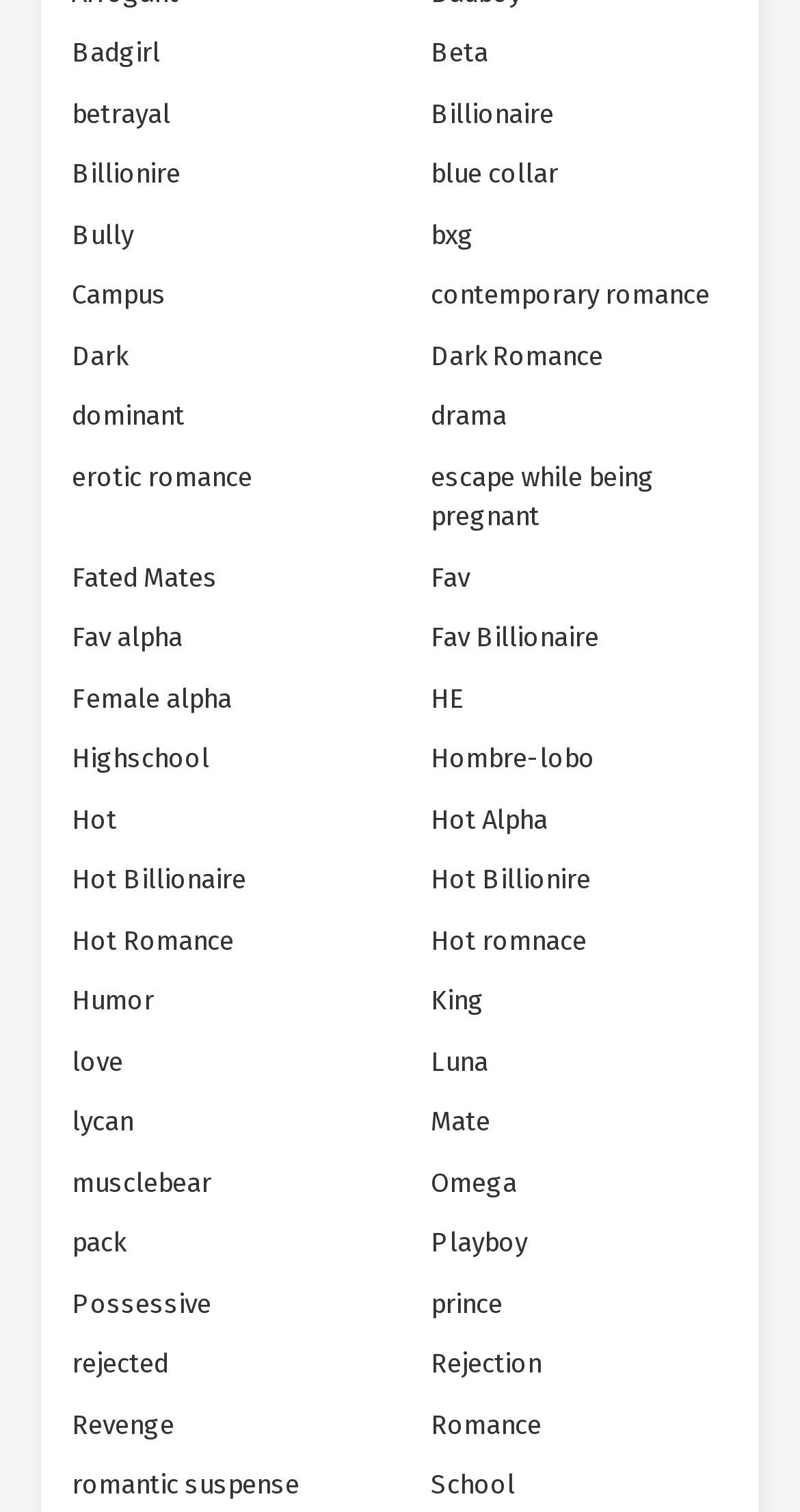How many links are on this webpage?
Please look at the screenshot and answer in one word or a short phrase.

331